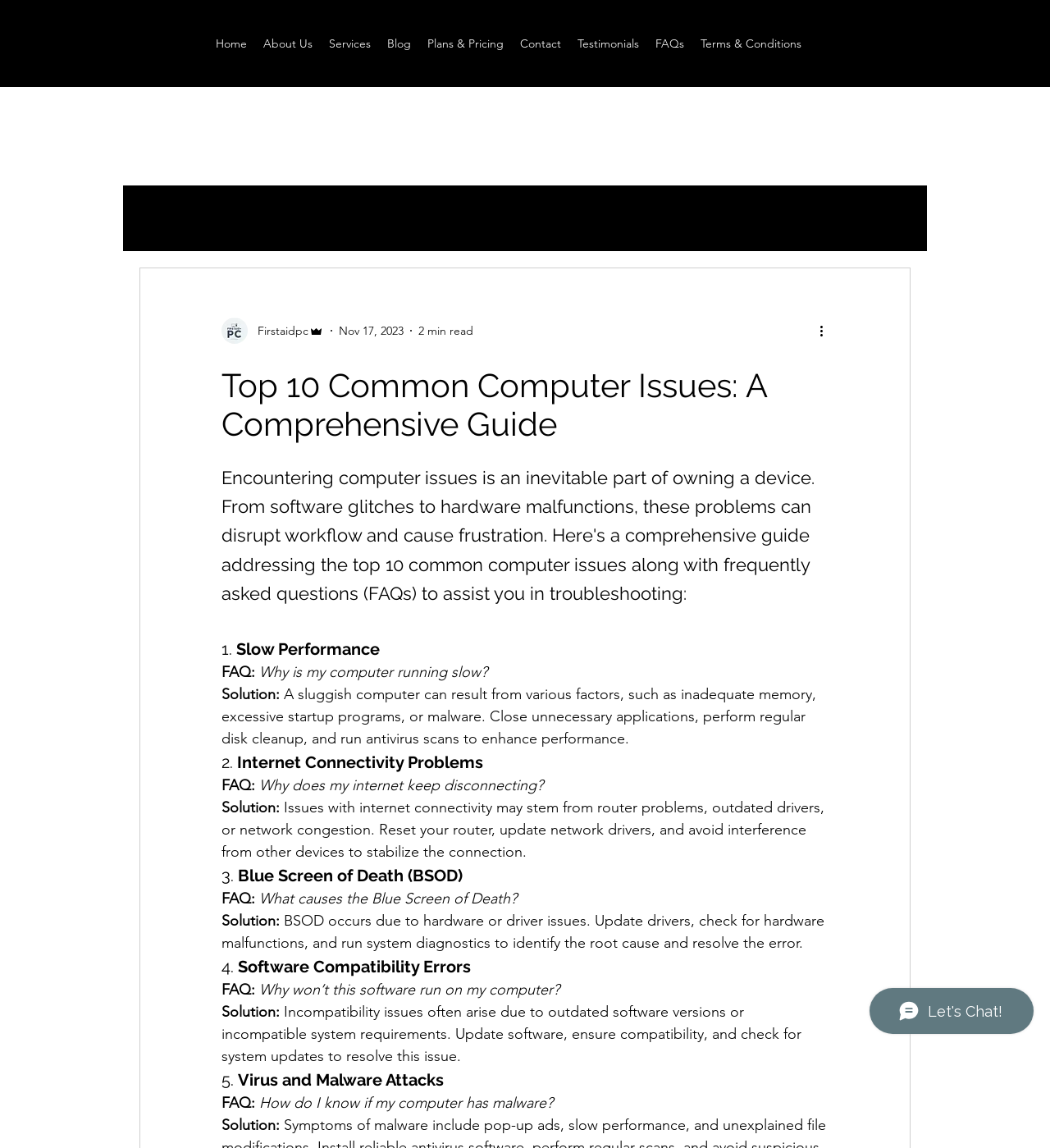Identify the title of the webpage and provide its text content.

Top 10 Common Computer Issues: A Comprehensive Guide